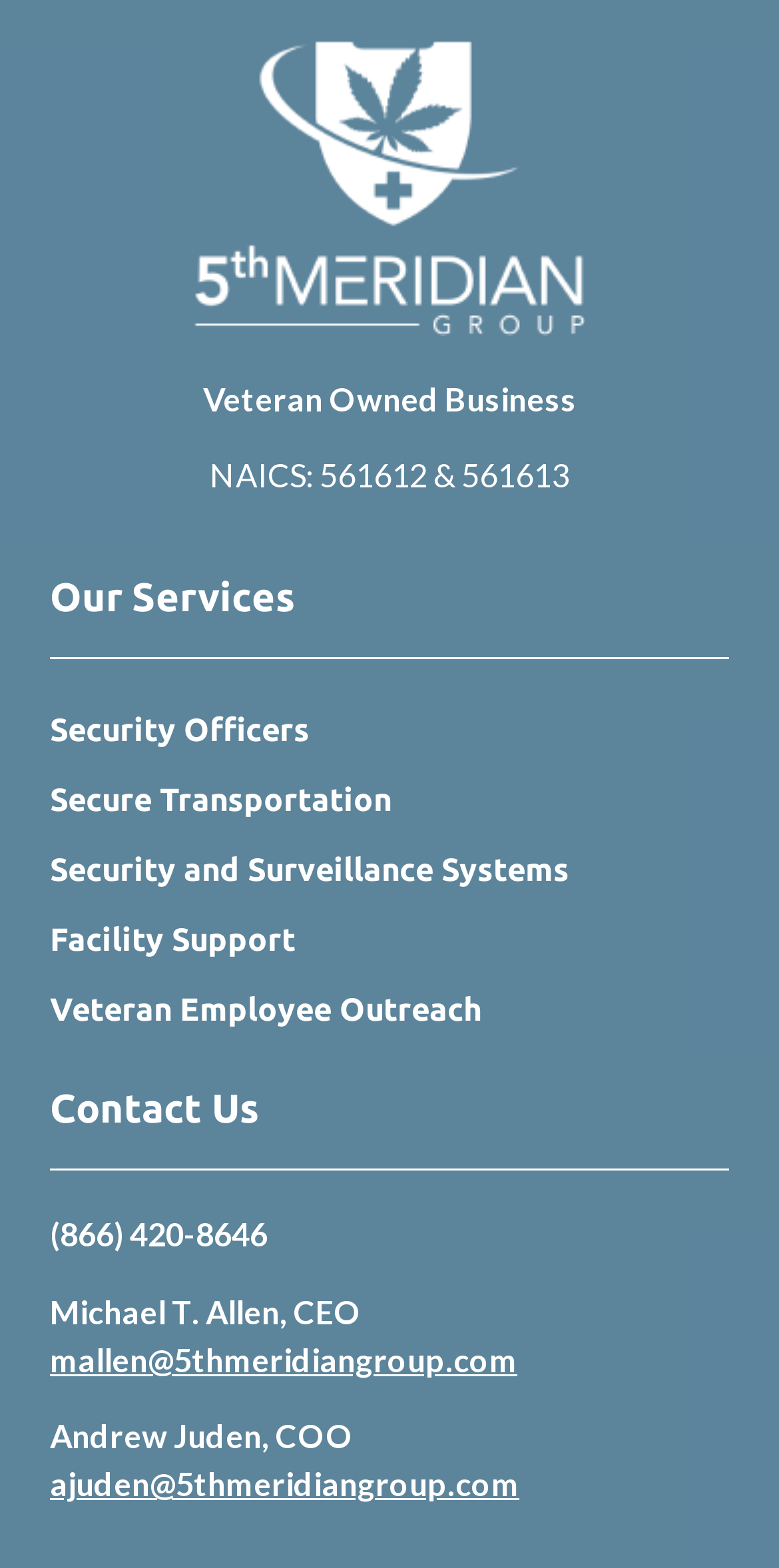Find the bounding box coordinates of the area to click in order to follow the instruction: "Contact Michael T. Allen, CEO".

[0.064, 0.824, 0.464, 0.848]